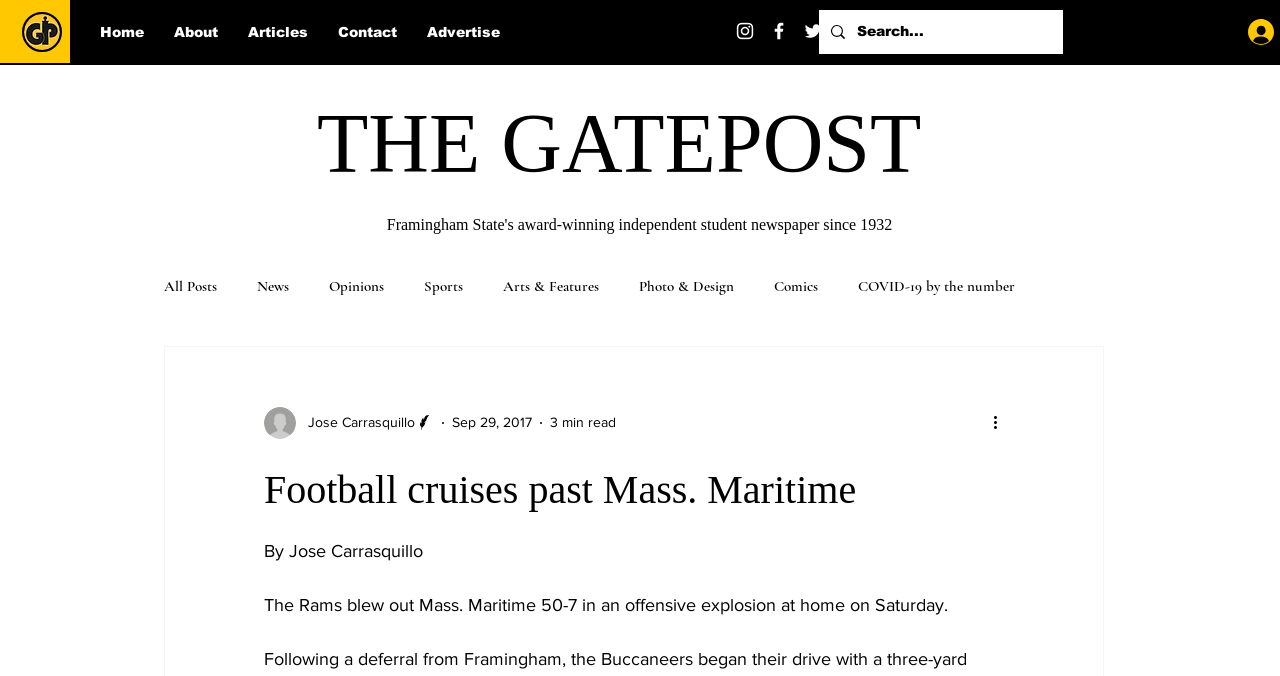Determine the bounding box coordinates of the element that should be clicked to execute the following command: "View the writer's profile".

[0.206, 0.601, 0.231, 0.649]